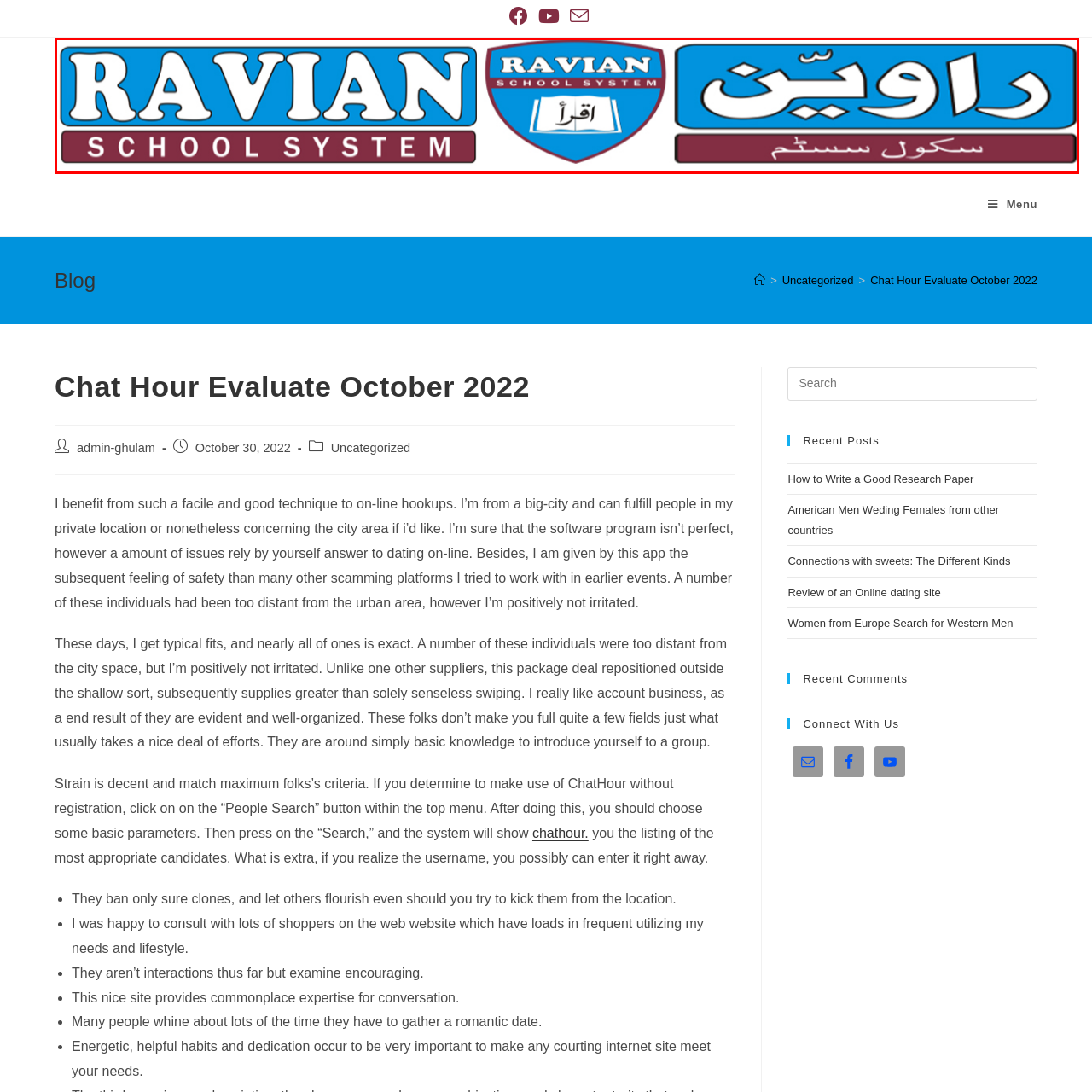Examine the red-bounded region in the image and describe it in detail.

The image showcases the logo of the "Ravian School System," which prominently features the name "Ravian" at the top in bold, white letters against a vibrant blue background. Below this, a stylized shield highlights the phrase "SCHOOL SYSTEM" in a contrasting maroon, reinforcing the institution's educational identity. On either side of the shield, the name "راوین" is depicted in elegant, flowing Urdu script, also on a blue background, emphasizing the school's connection to the local culture and language. This logo symbolizes the commitment of the Ravian School System to provide quality education while embracing its cultural heritage.